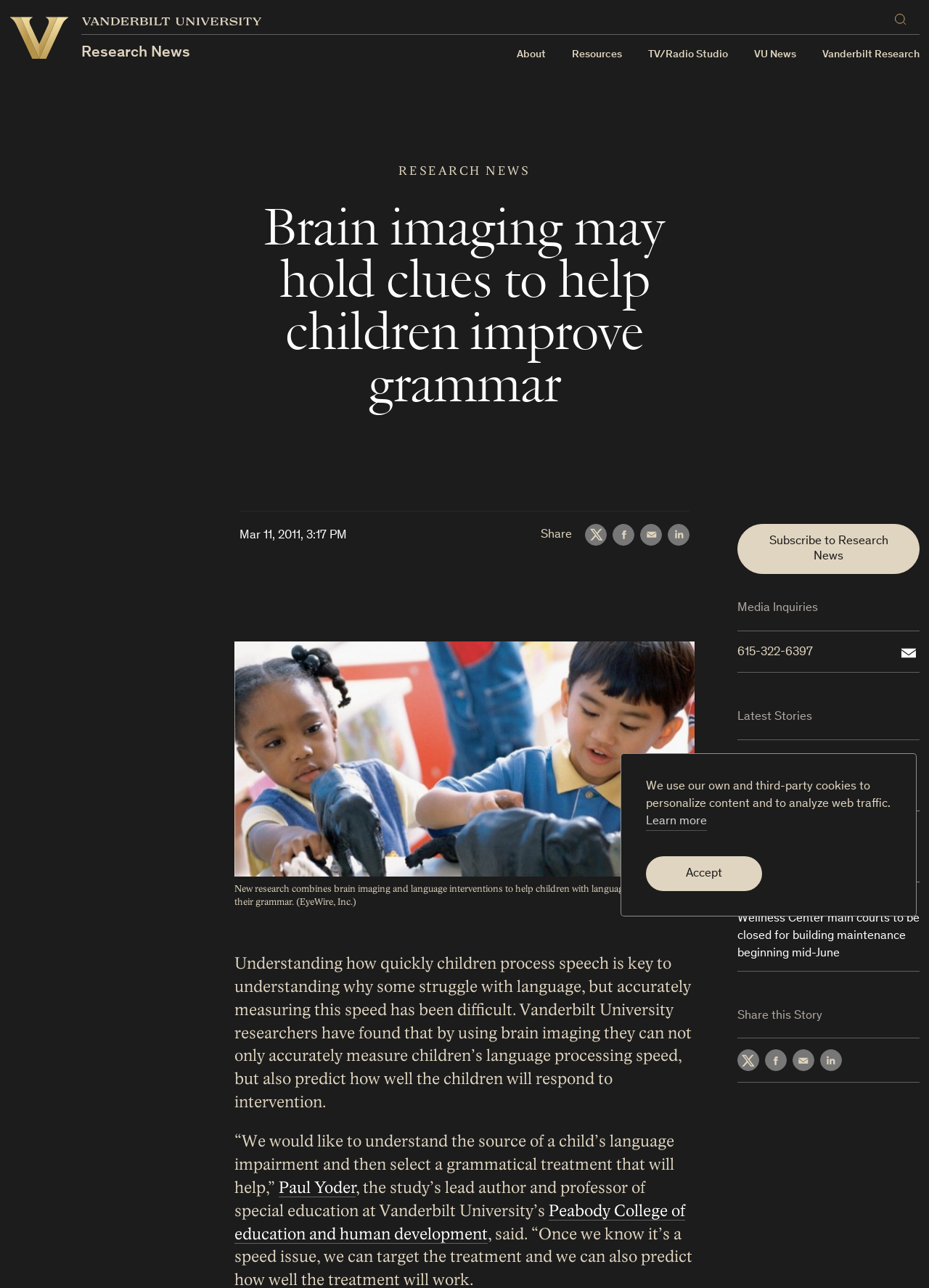Please find the bounding box coordinates for the clickable element needed to perform this instruction: "Read Research News".

[0.087, 0.034, 0.205, 0.049]